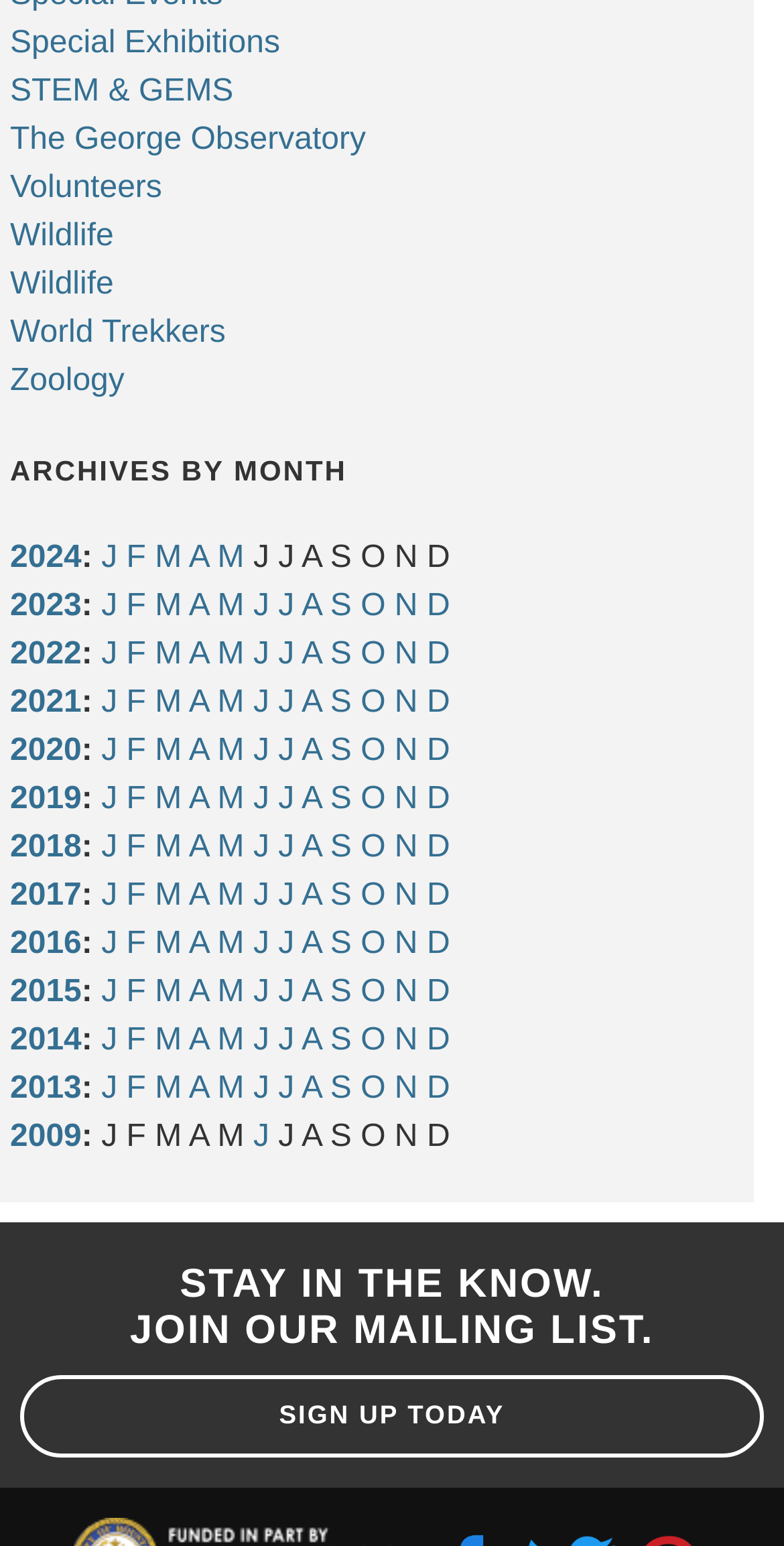Please provide a comprehensive response to the question below by analyzing the image: 
What is the last month listed under '2023'?

I looked at the links under '2023' and found that the last month listed is 'D', which is an abbreviation for December.